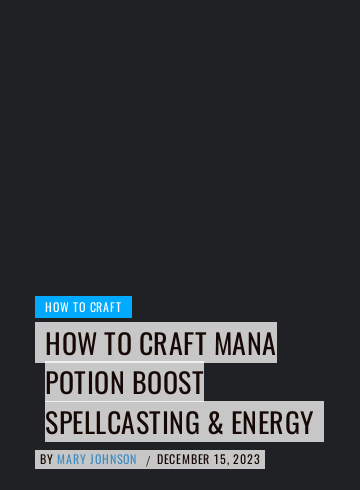Provide an in-depth description of all elements within the image.

The image features a visually striking graphic designed for an article titled "HOW TO CRAFT MANA POTION BOOST SPELLCASTING & ENERGY." The title is prominently displayed in bold, modern typography, drawing attention to the central theme of the article, which focuses on crafting a mana potion that enhances magical abilities. 

At the top, there's a blue banner with the phrase "HOW TO CRAFT," indicating the instructional nature of the content. Below the title, the author's name, Mary Johnson, is presented neatly with a date of publication, December 15, 2023, positioned strategically to provide context. The overall color scheme combines dark backgrounds with vibrant text, creating a visually engaging and informative layout aimed at readers interested in practical crafting techniques for enhancing energy and spellcasting capabilities.